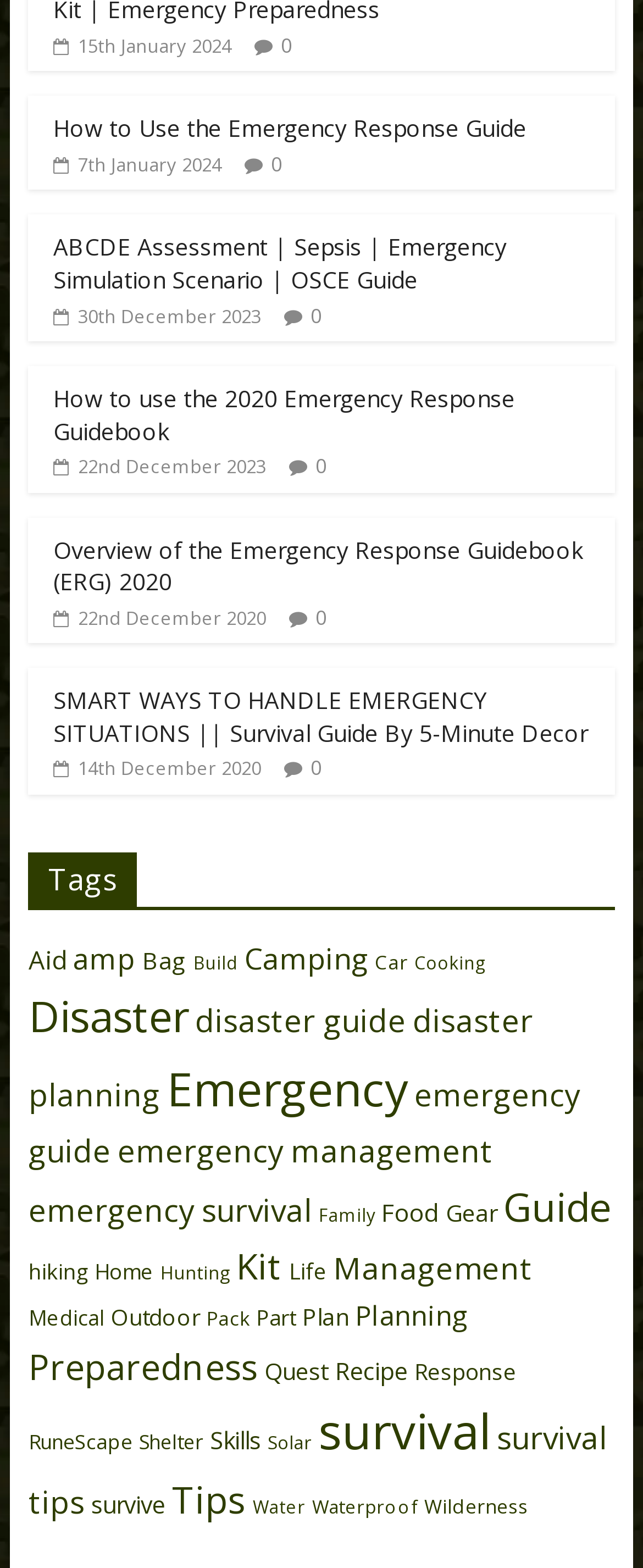Pinpoint the bounding box coordinates of the clickable element to carry out the following instruction: "Read the article 'SMART WAYS TO HANDLE EMERGENCY SITUATIONS || Survival Guide By 5-Minute Decor'."

[0.083, 0.426, 0.917, 0.478]